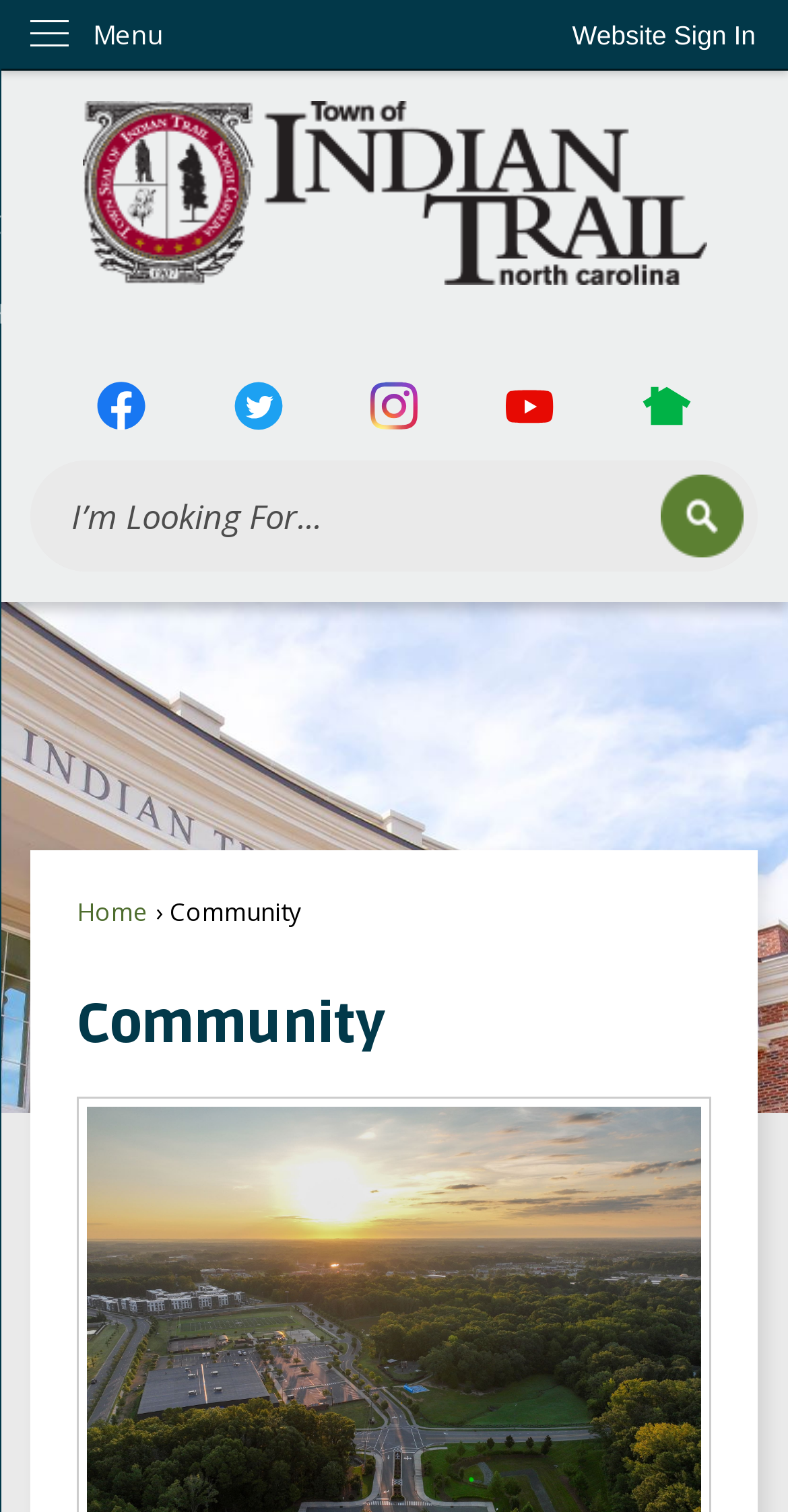Kindly determine the bounding box coordinates for the area that needs to be clicked to execute this instruction: "Explore Digital Marketing".

None